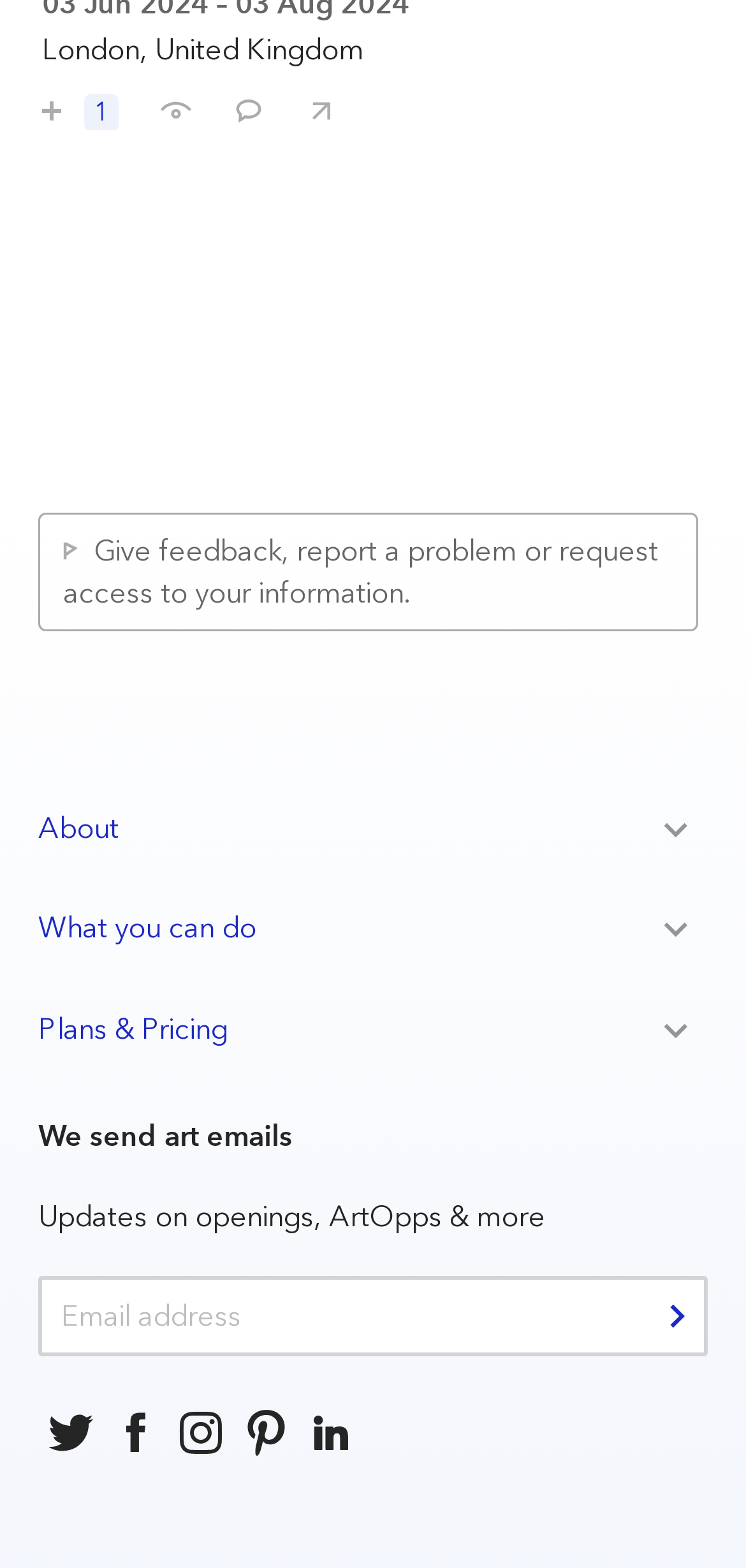Answer this question using a single word or a brief phrase:
How can users follow the webpage's creators?

Follow us on social media